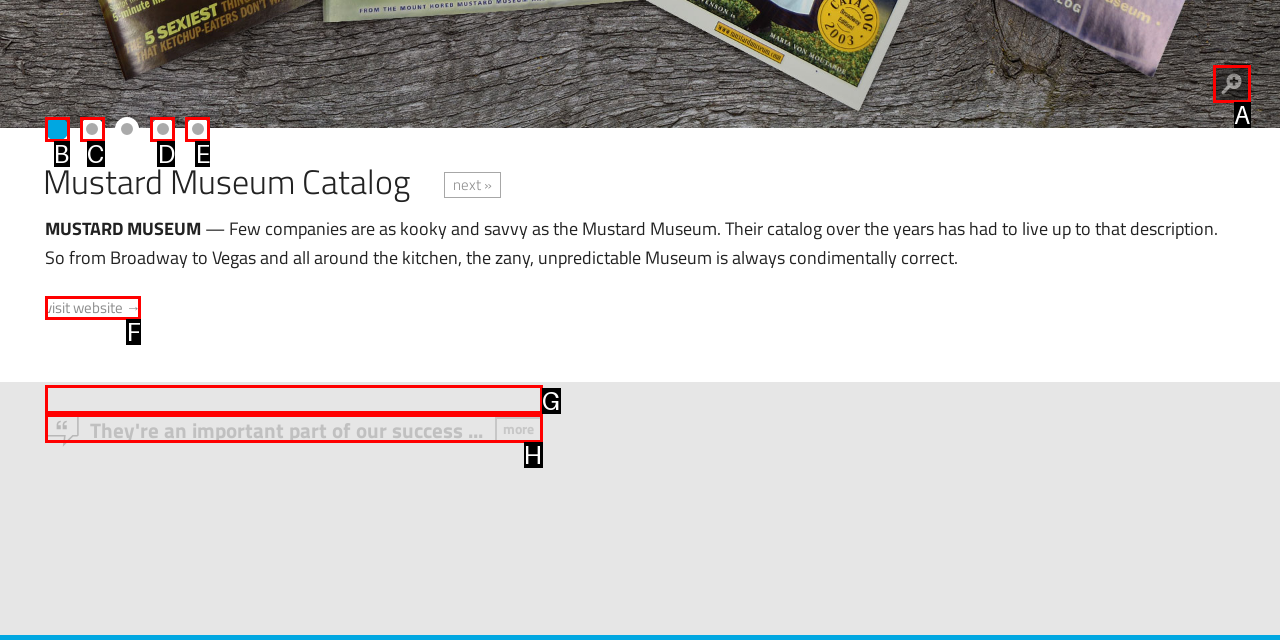Tell me which one HTML element best matches the description: Search
Answer with the option's letter from the given choices directly.

None